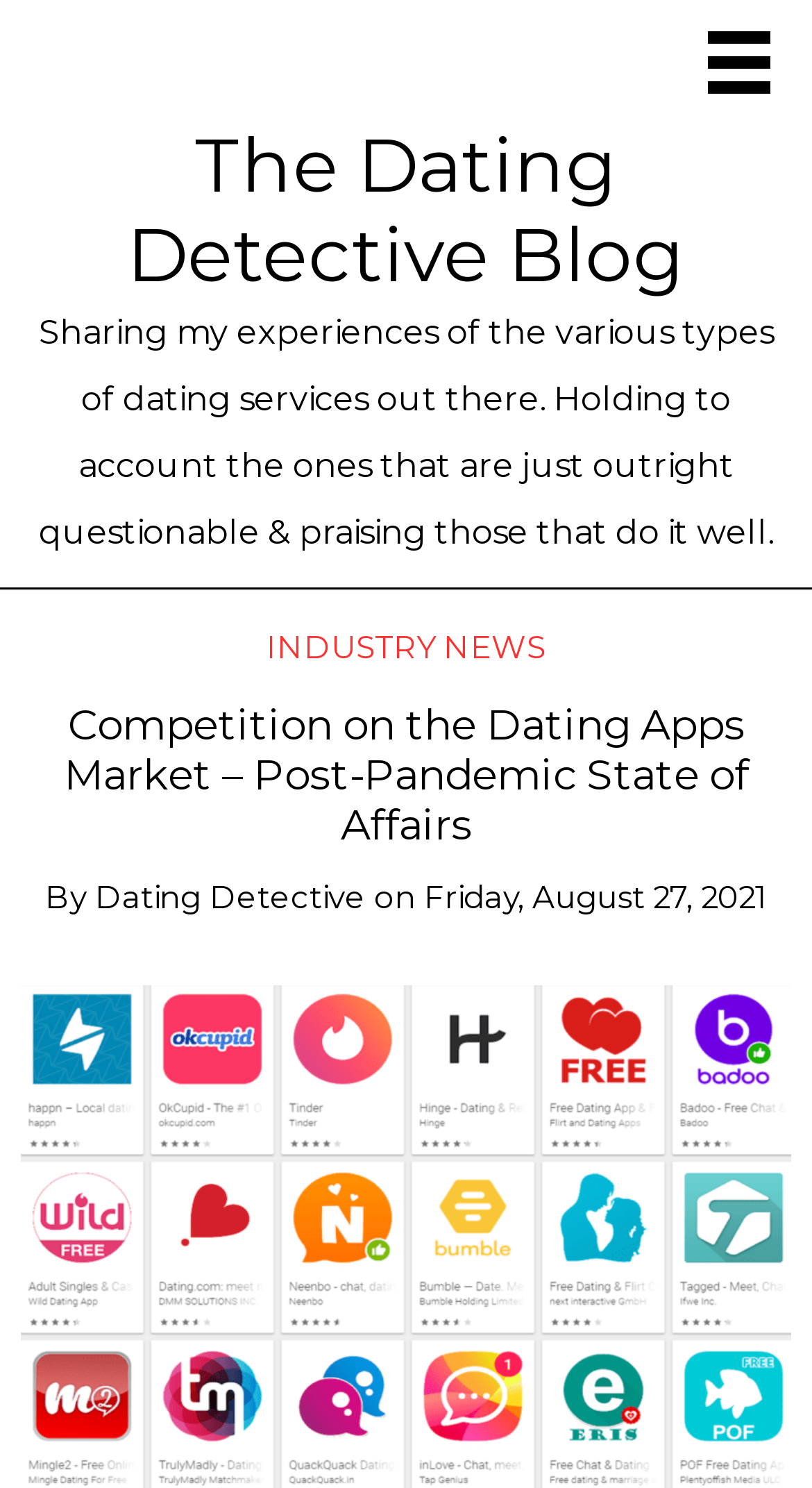What is the name of the blog?
Give a detailed response to the question by analyzing the screenshot.

I found the answer by looking at the heading element with the text 'The Dating Detective Blog' which is a child of the root element.